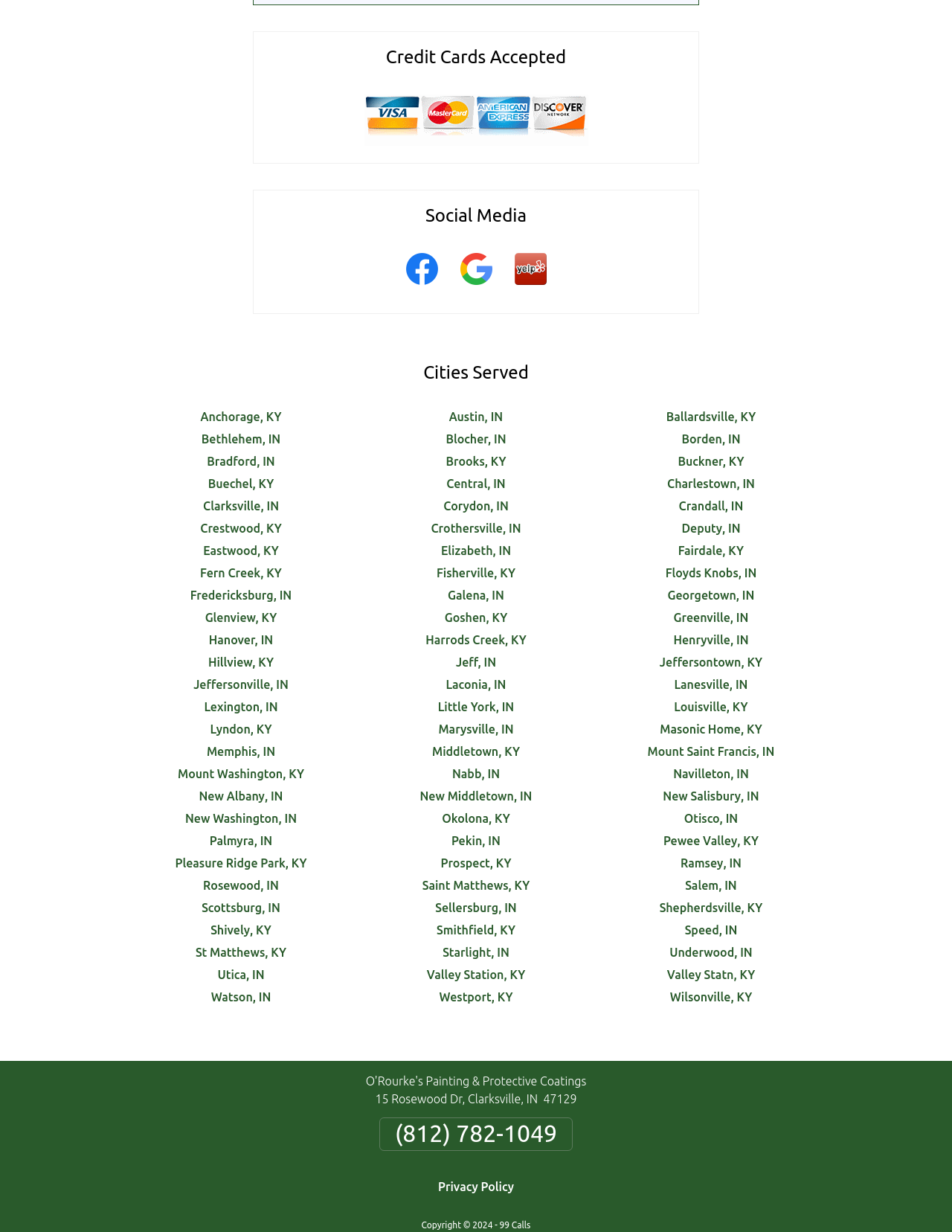Please indicate the bounding box coordinates for the clickable area to complete the following task: "Go to Anchorage, KY". The coordinates should be specified as four float numbers between 0 and 1, i.e., [left, top, right, bottom].

[0.211, 0.333, 0.296, 0.344]